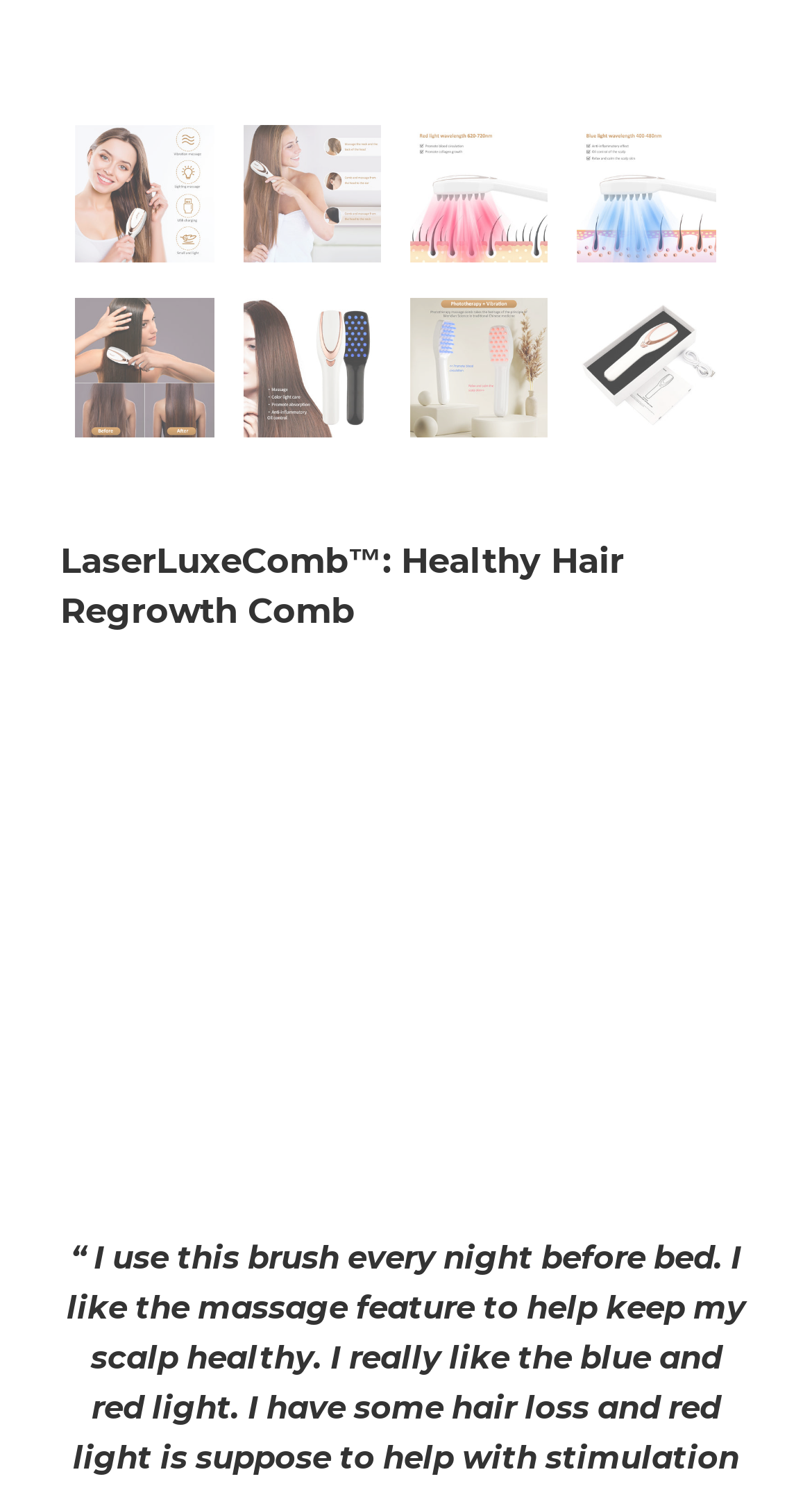Please identify the bounding box coordinates of the element's region that should be clicked to execute the following instruction: "Compare the prices". The bounding box coordinates must be four float numbers between 0 and 1, i.e., [left, top, right, bottom].

[0.074, 0.449, 0.239, 0.483]